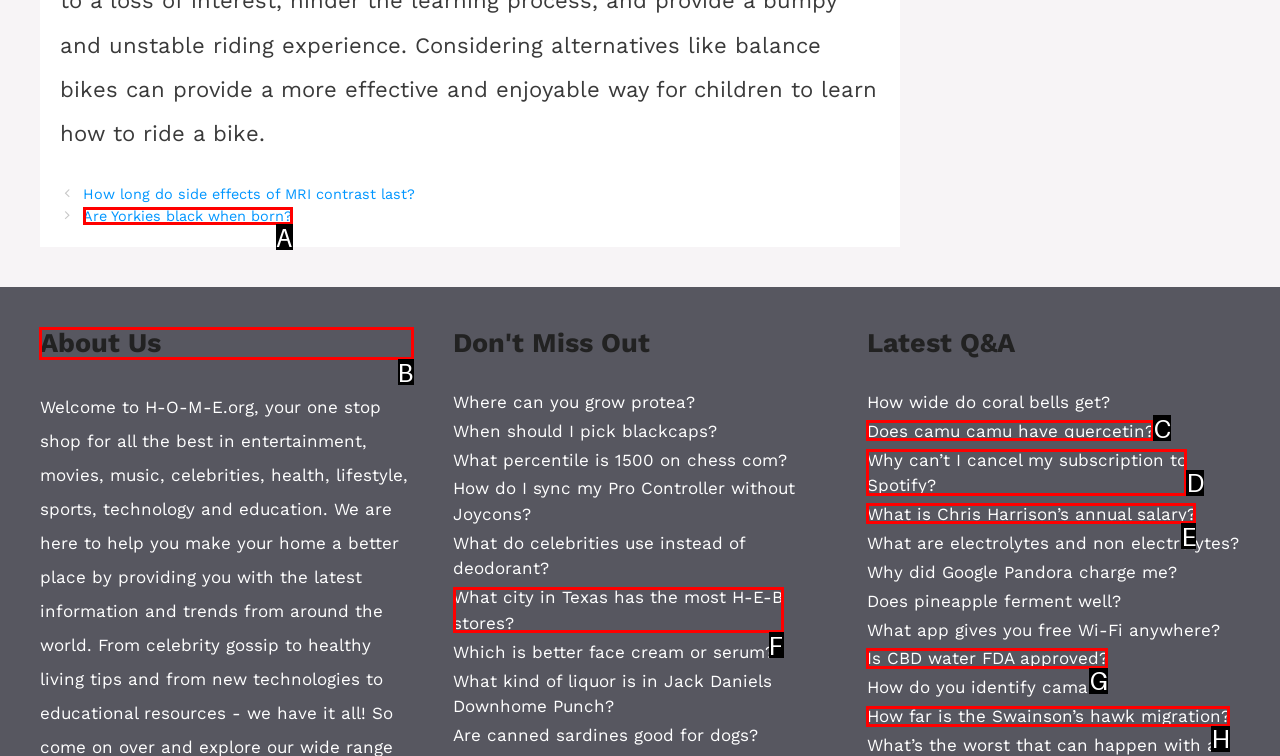Choose the letter of the UI element necessary for this task: Browse the 'About Us' page
Answer with the correct letter.

B